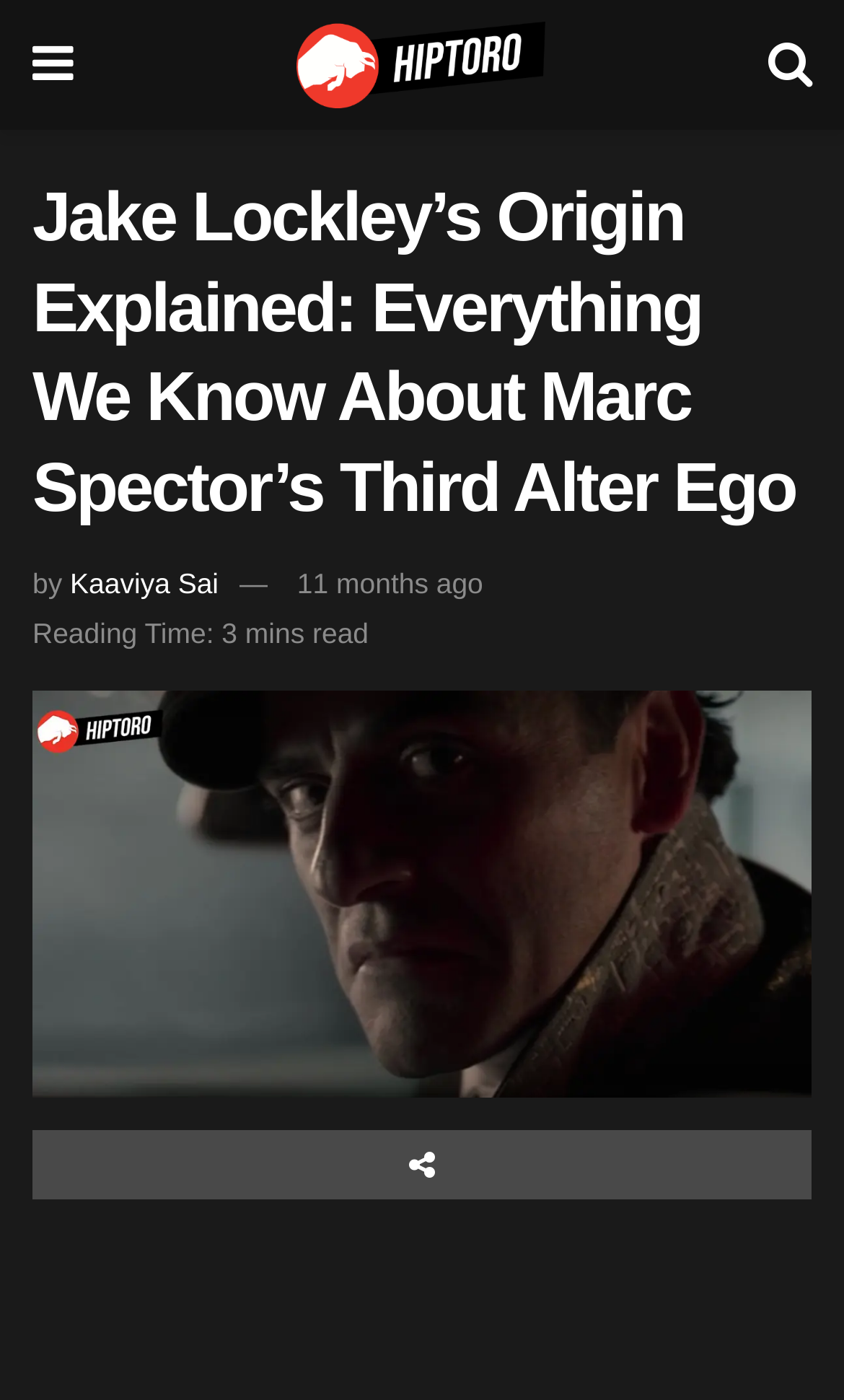Extract the bounding box for the UI element that matches this description: "11 months ago".

[0.352, 0.405, 0.573, 0.429]